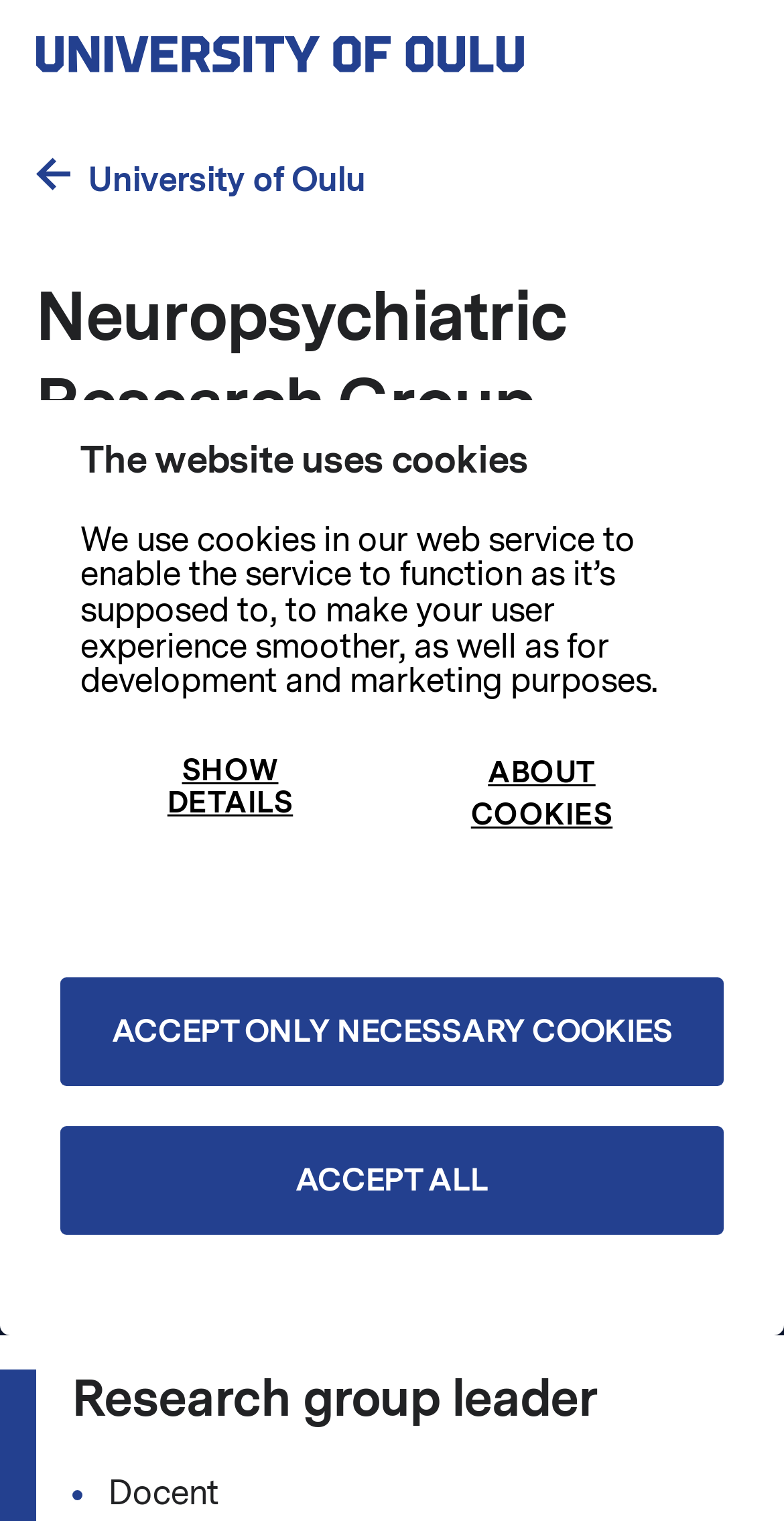What is the purpose of the cookies on this website?
Refer to the image and give a detailed response to the question.

I found the answer by reading the text in the cookie consent banner, which explains that cookies are used for these purposes.